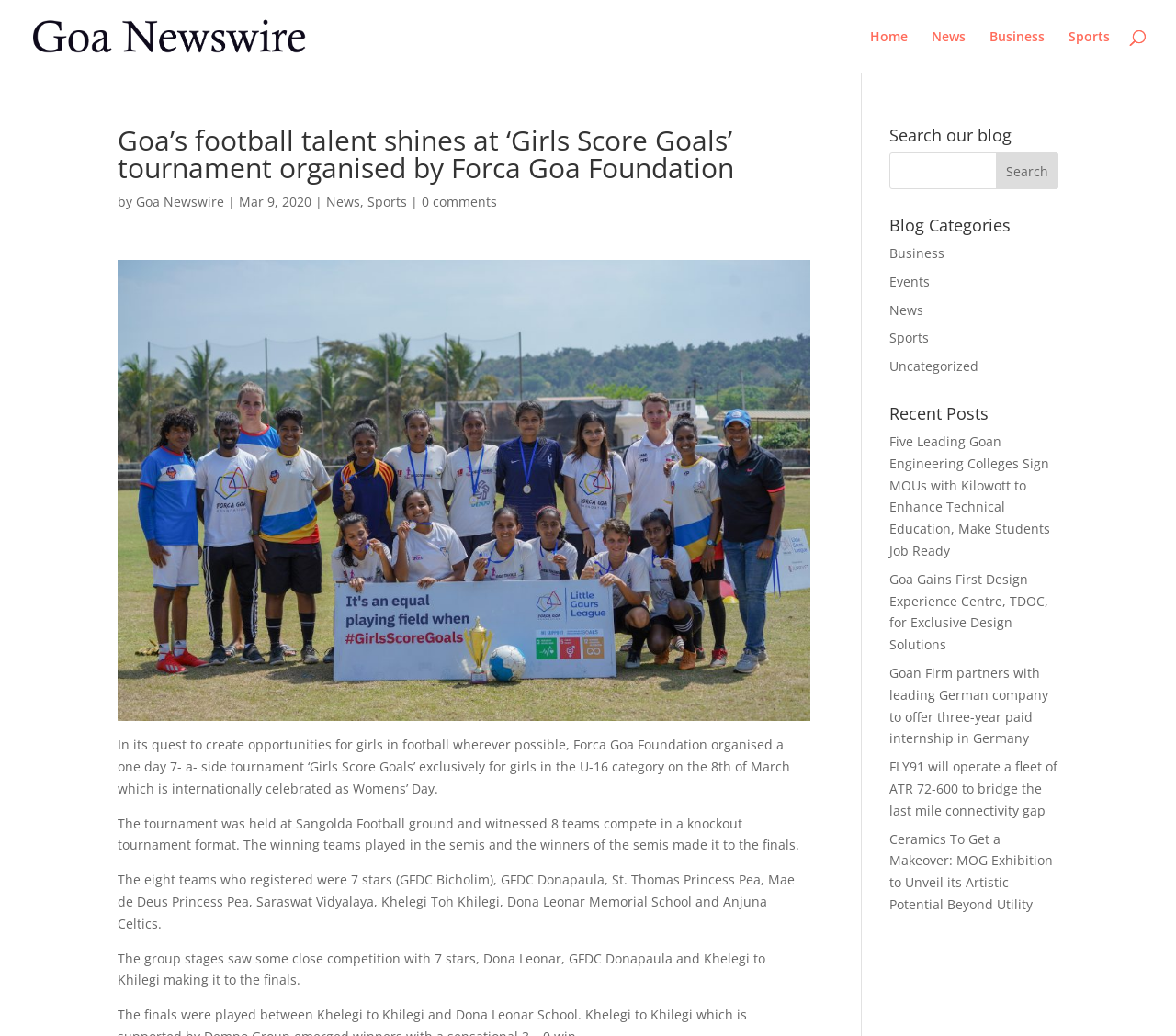Find the coordinates for the bounding box of the element with this description: "Uncategorized".

[0.756, 0.345, 0.832, 0.362]